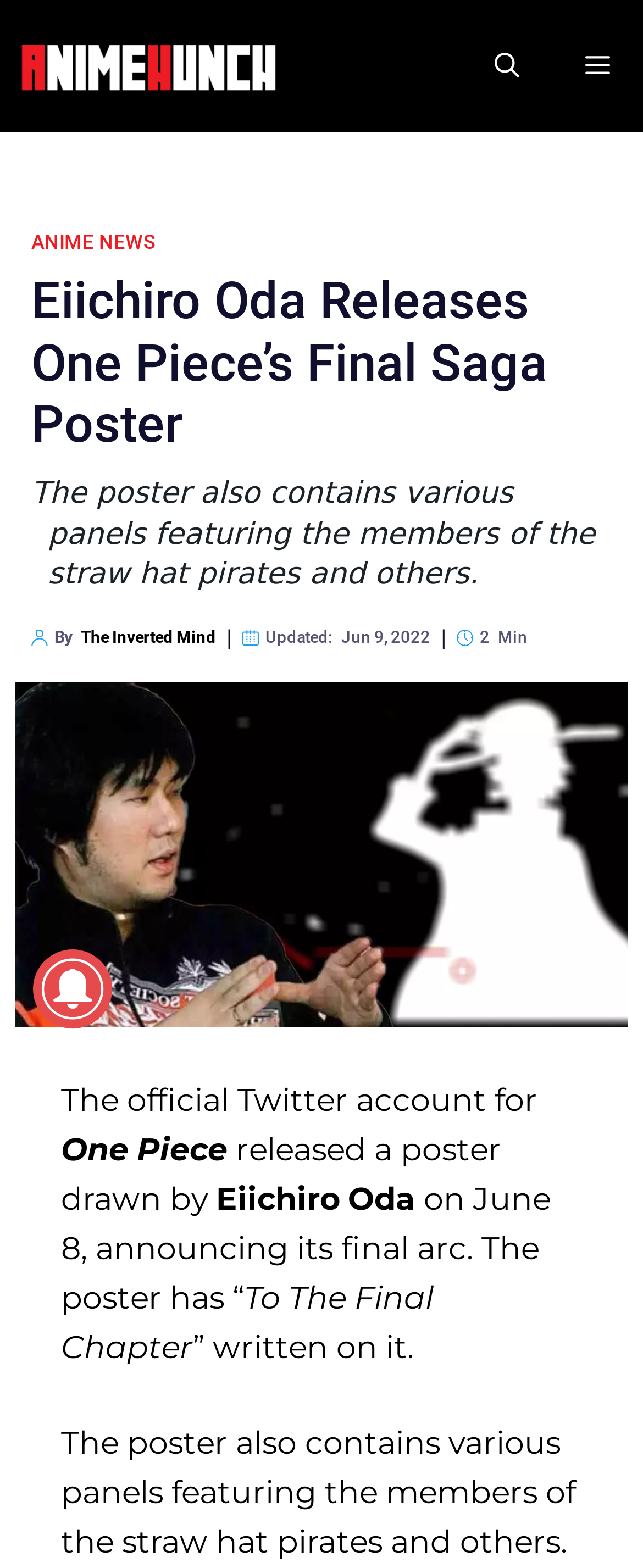Using details from the image, please answer the following question comprehensively:
What is the date of the update?

The question asks about the date of the update. From the webpage, we can see that the update date is June 9, 2022, as mentioned in the text 'Updated: Jun 9, 2022'.